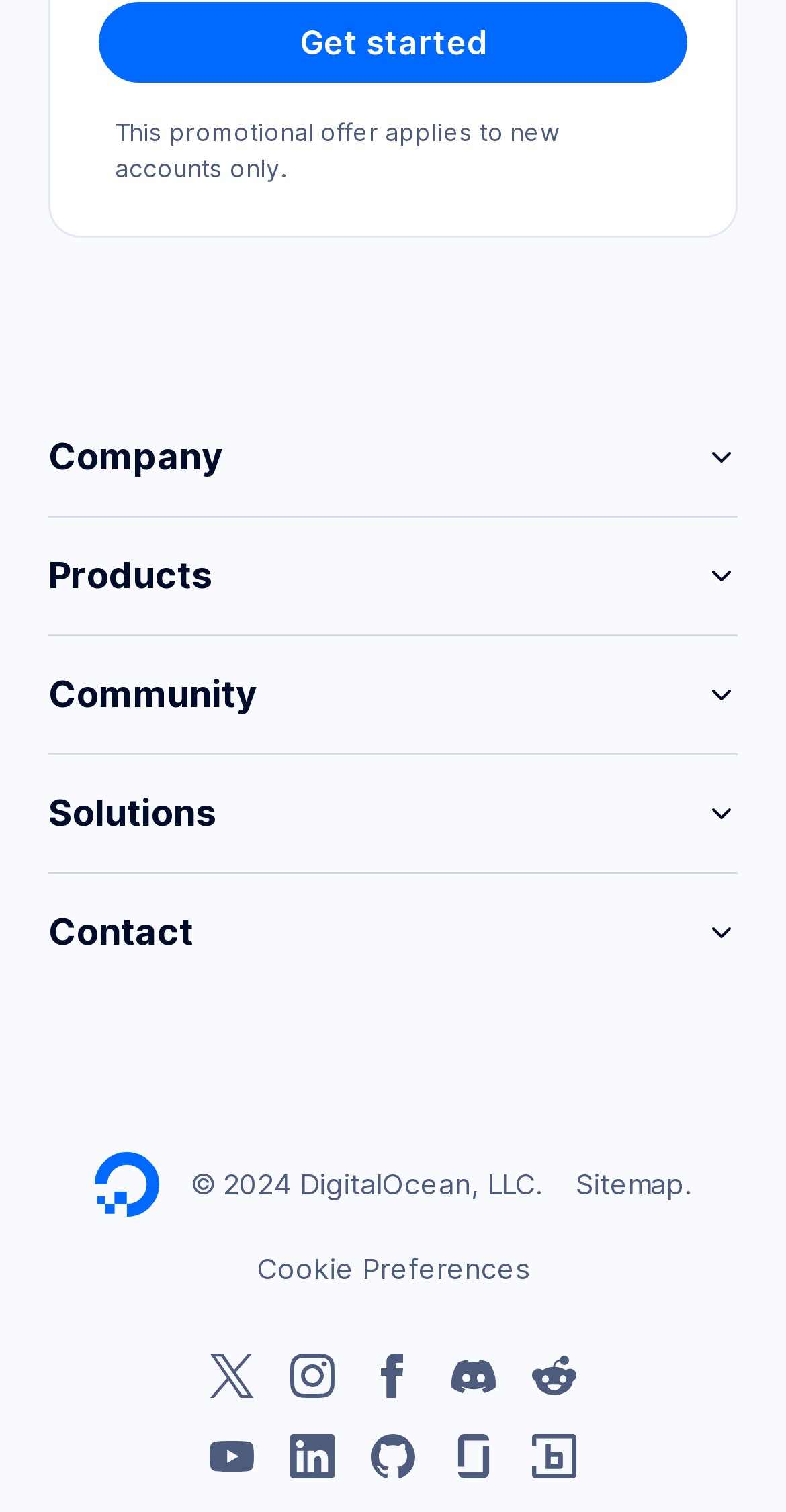Provide the bounding box coordinates in the format (top-left x, top-left y, bottom-right x, bottom-right y). All values are floating point numbers between 0 and 1. Determine the bounding box coordinate of the UI element described as: Get started

[0.126, 0.001, 0.874, 0.054]